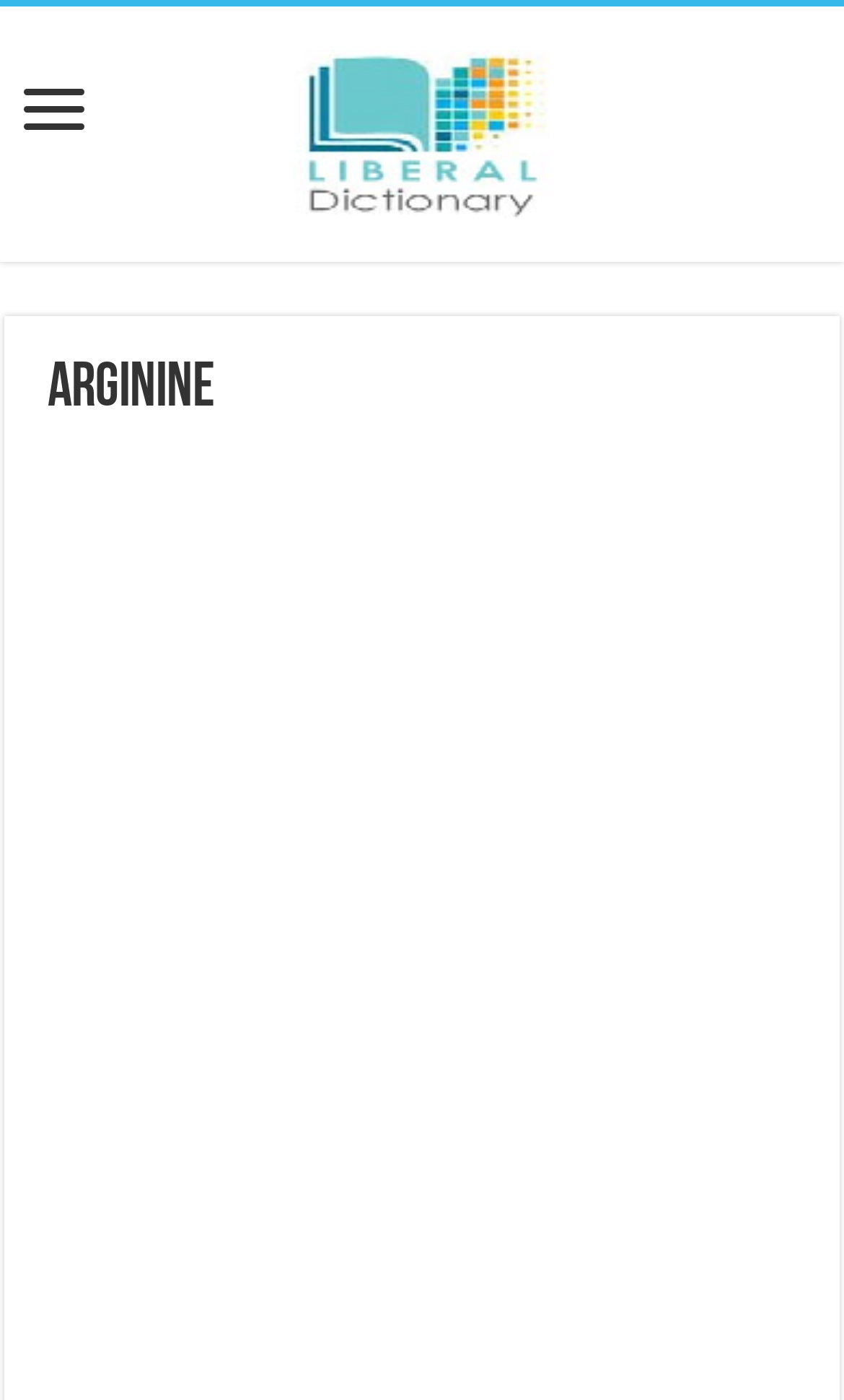Generate a thorough explanation of the webpage's elements.

The webpage is about the definition of "arginine", an essential amino acid. At the top left, there is a link with no text. Next to it, there is a heading that reads "Liberal Dictionary", which spans almost the entire width of the page. Below the heading, there is a link with the same text "Liberal Dictionary", accompanied by an image with the same name. 

Below the "Liberal Dictionary" heading, there is another heading that reads "arginine", which takes up most of the page width. Underneath the "arginine" heading, there are two advertisements, one on top of the other, each taking up a significant portion of the page. The advertisements are embedded in iframes.